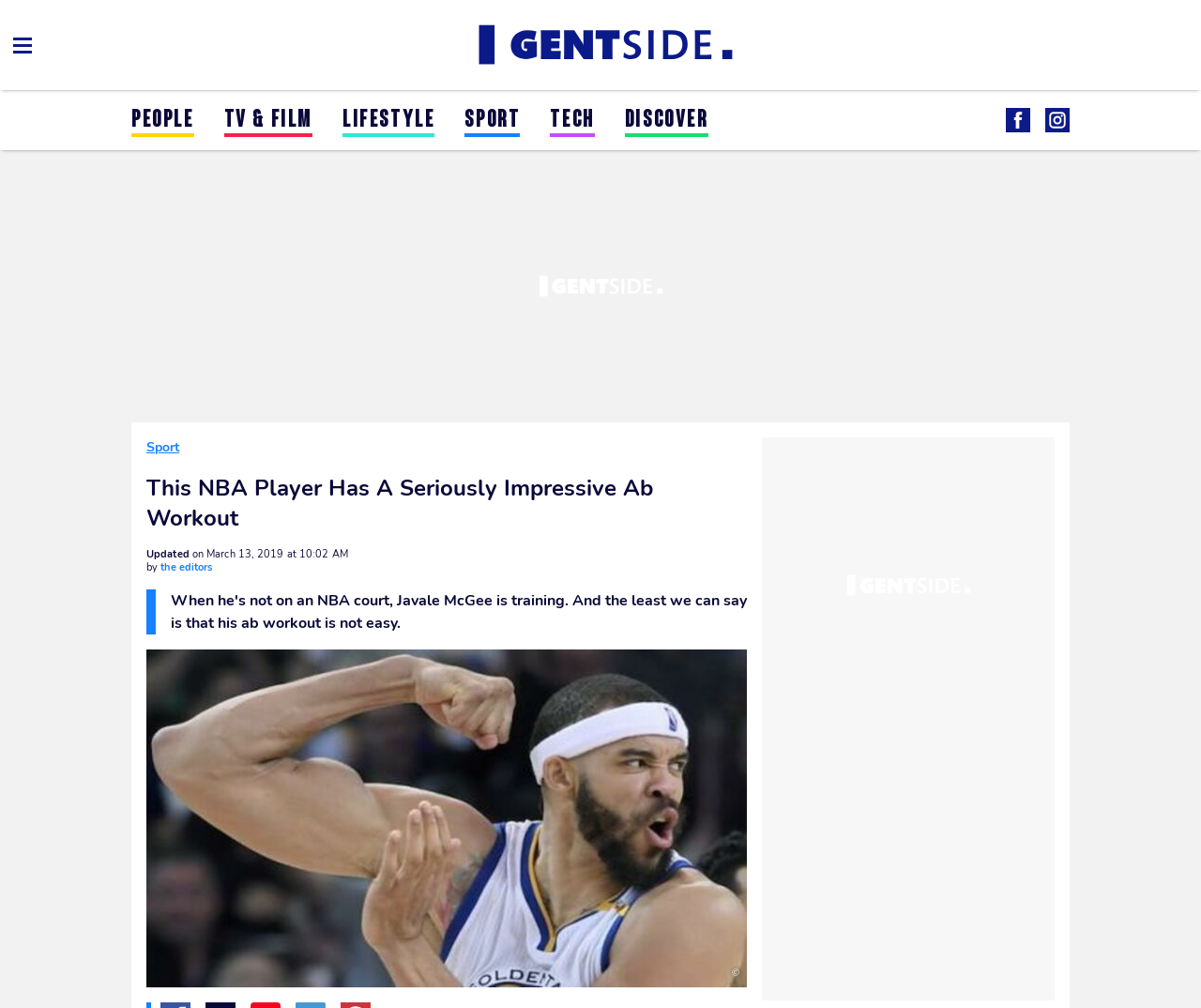Who are the authors of the article?
Look at the image and answer the question using a single word or phrase.

the editors